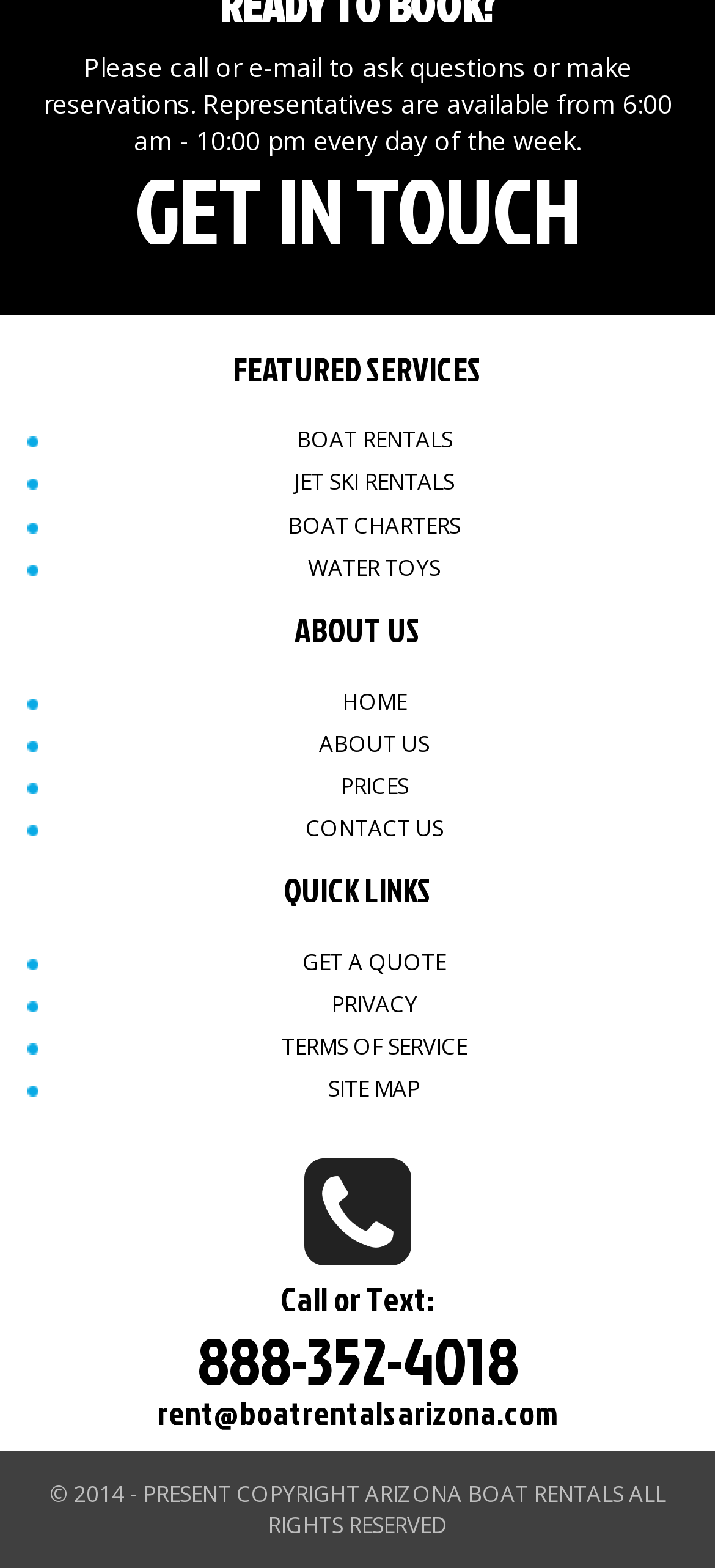Find the bounding box coordinates of the area to click in order to follow the instruction: "Email rent@boatrentalsarizona.com".

[0.221, 0.887, 0.779, 0.916]